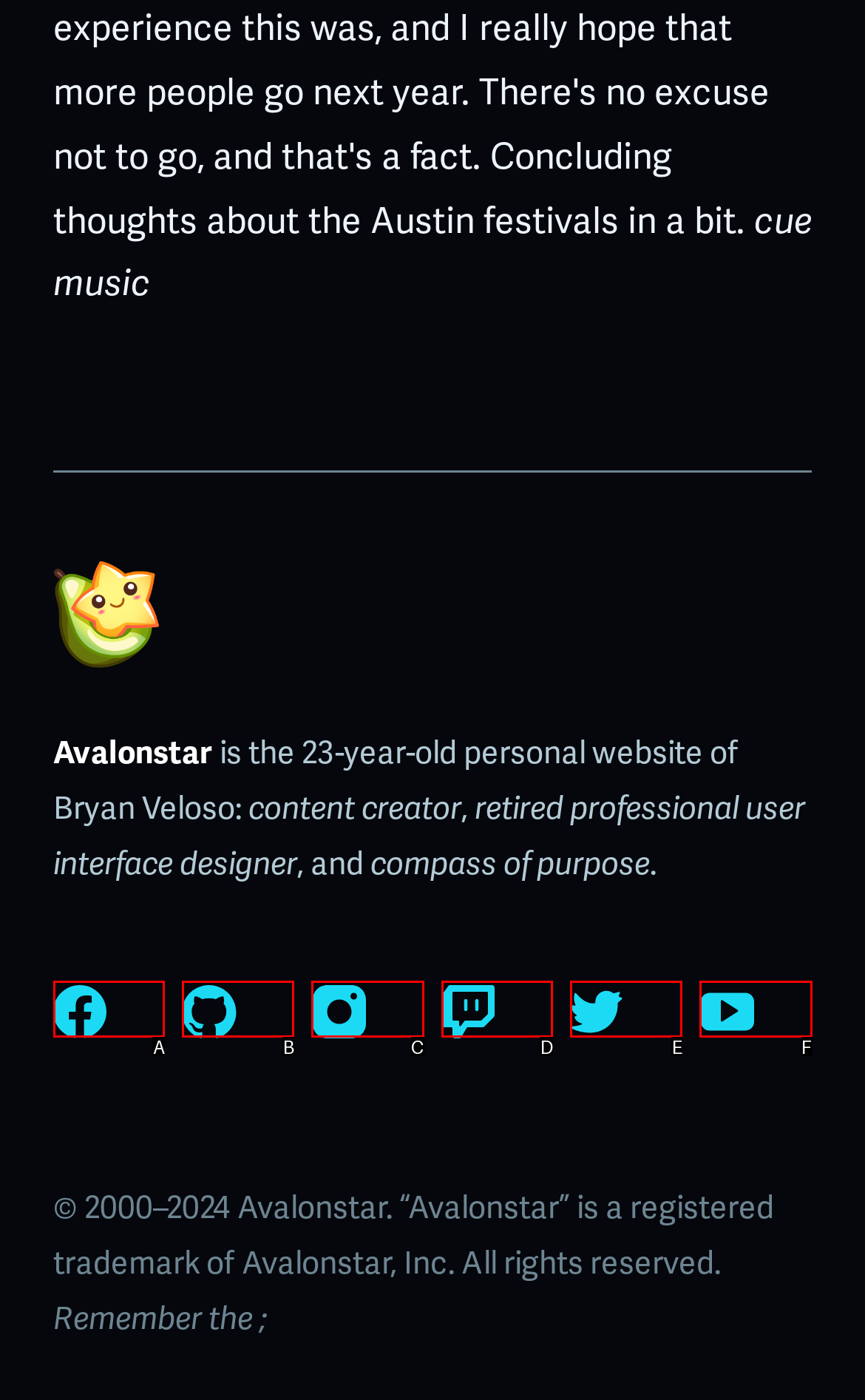Identify the bounding box that corresponds to: Instagram
Respond with the letter of the correct option from the provided choices.

C